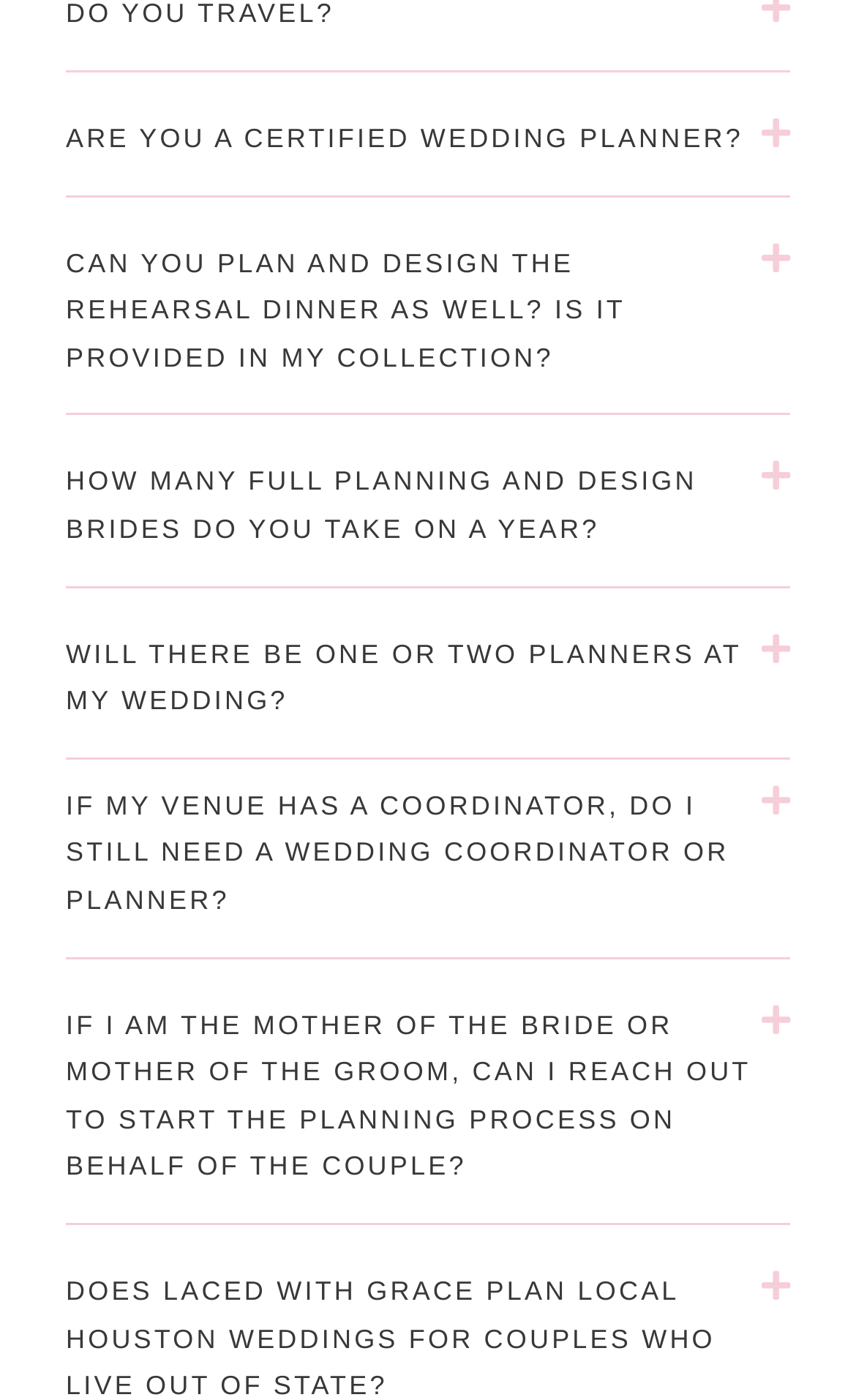Find the bounding box coordinates for the element that must be clicked to complete the instruction: "Explore fun in the sun beach games". The coordinates should be four float numbers between 0 and 1, indicated as [left, top, right, bottom].

None